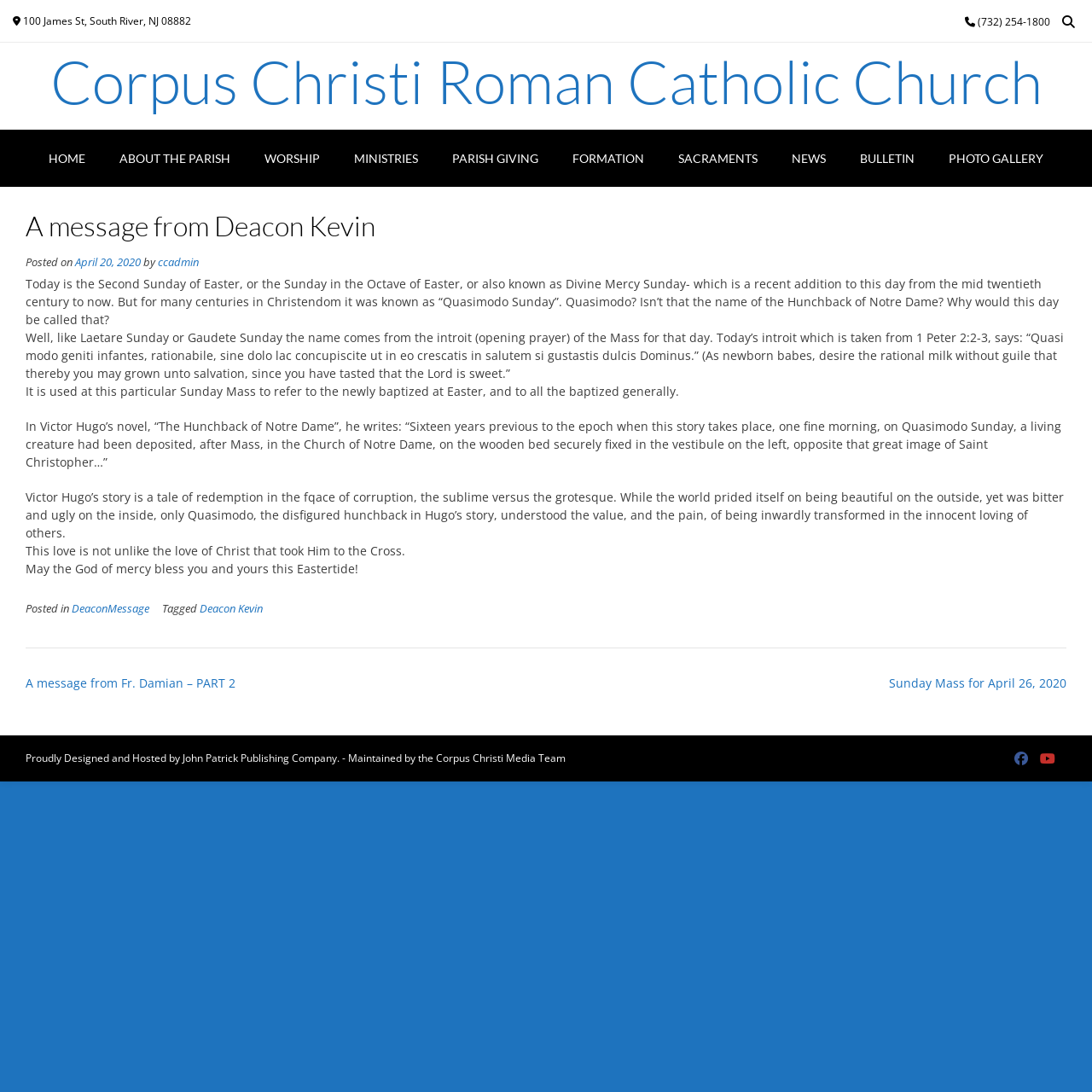Please respond to the question using a single word or phrase:
What is the phone number of Corpus Christi Roman Catholic Church?

(732) 254-1800